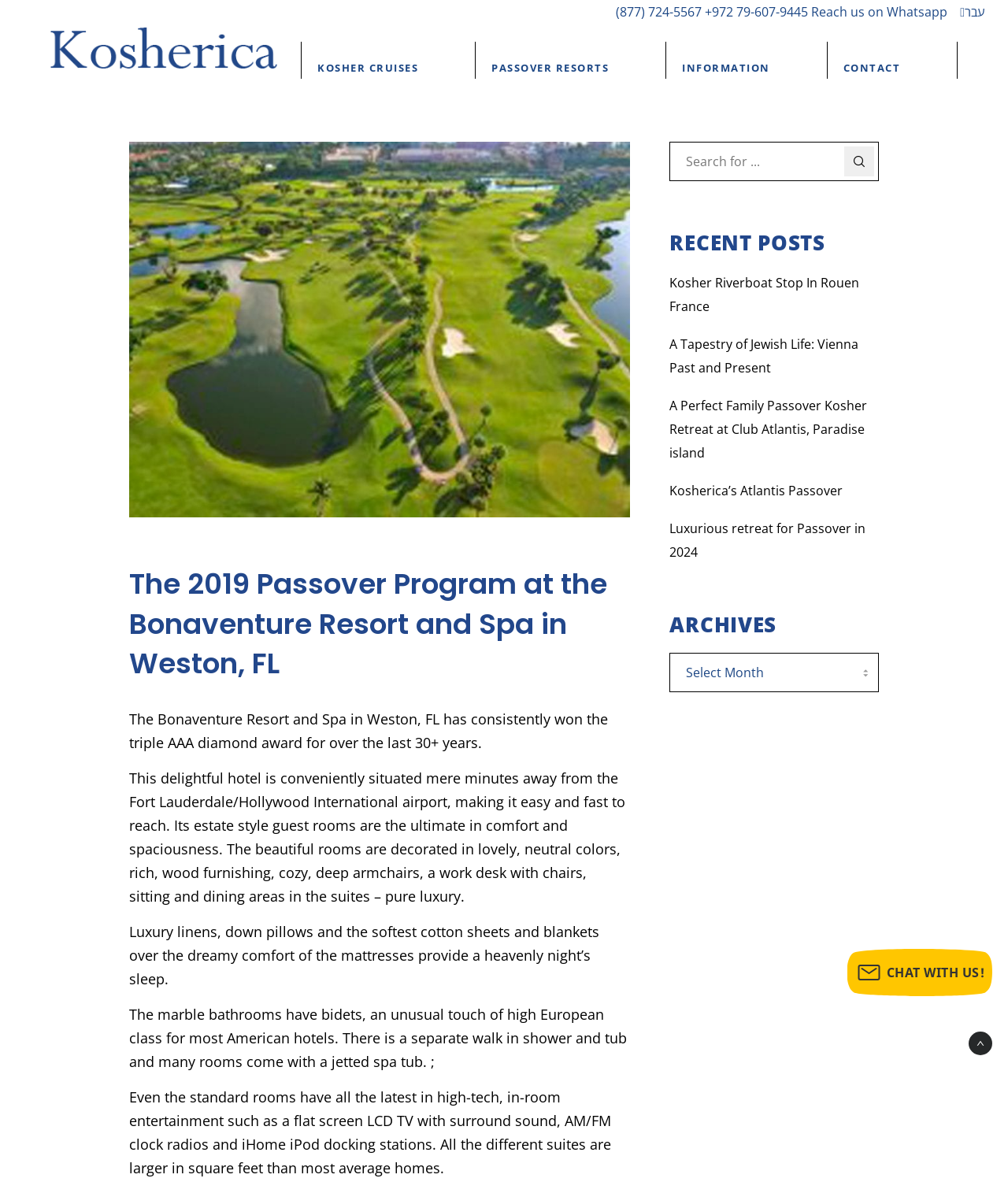Please determine the bounding box coordinates of the element's region to click for the following instruction: "Contact Kosherica".

[0.821, 0.042, 0.949, 0.063]